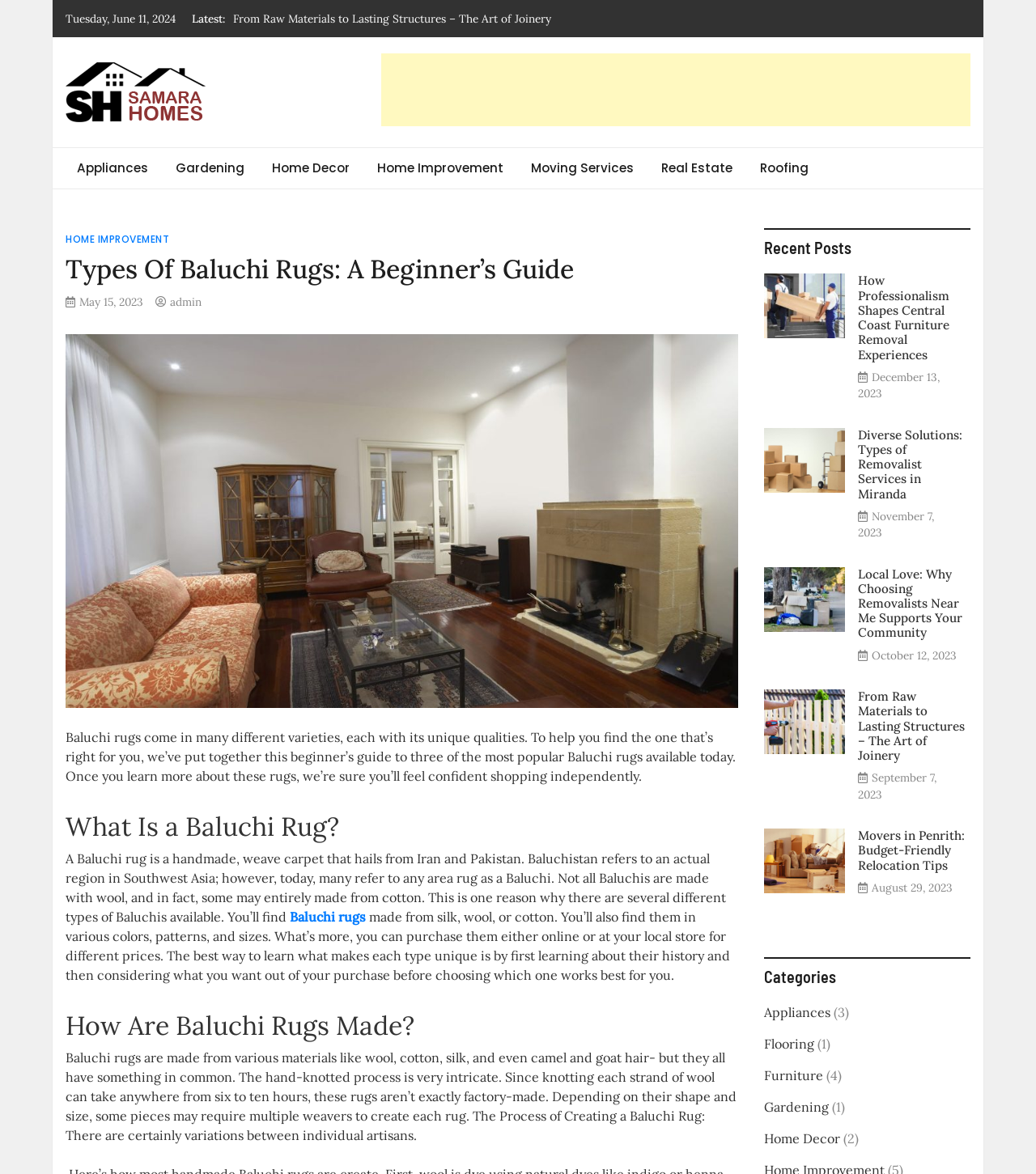Identify the bounding box of the UI component described as: "Moving Services".

[0.501, 0.126, 0.623, 0.161]